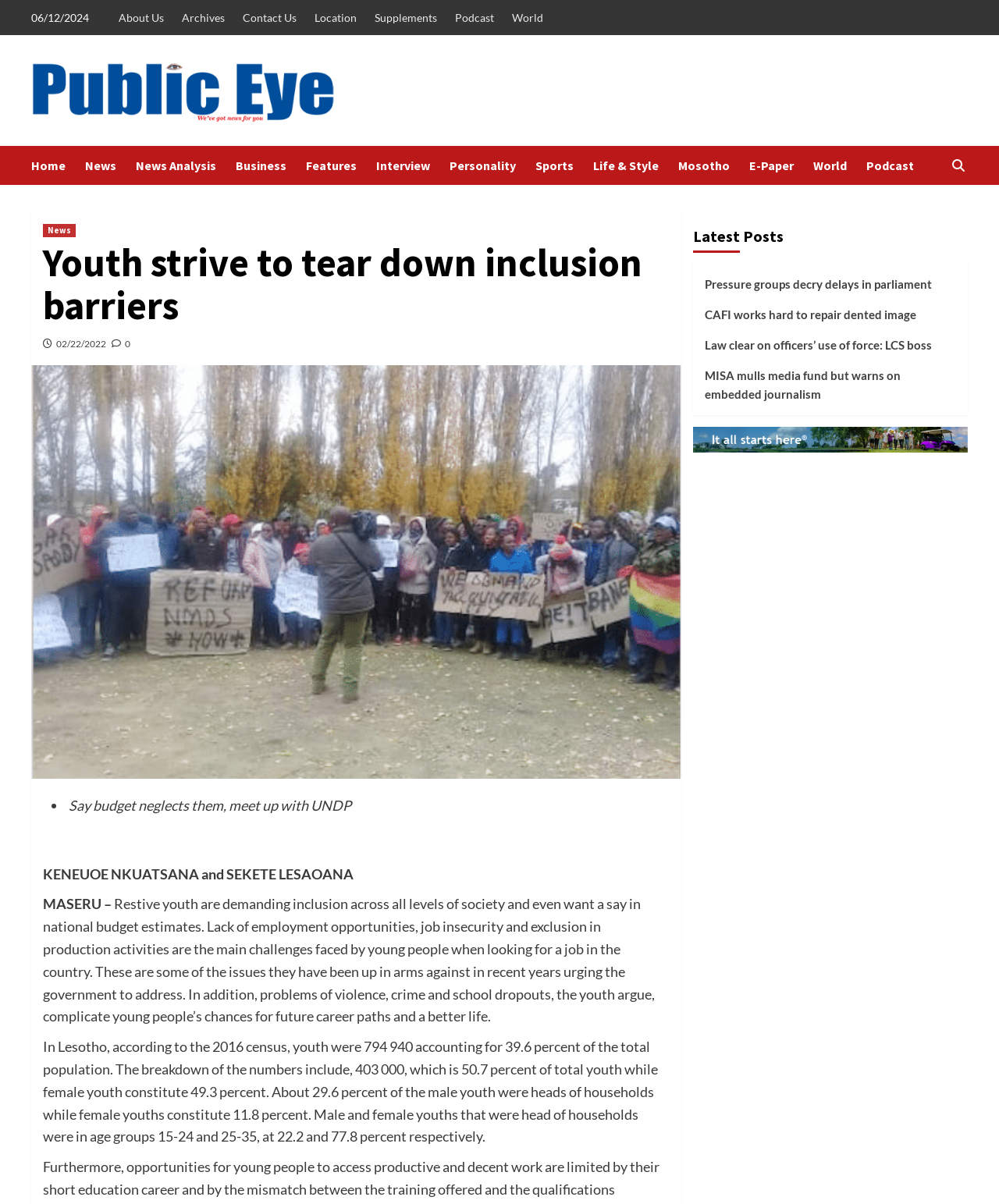Please specify the bounding box coordinates of the area that should be clicked to accomplish the following instruction: "Listen to the 'Podcast'". The coordinates should consist of four float numbers between 0 and 1, i.e., [left, top, right, bottom].

[0.448, 0.0, 0.502, 0.029]